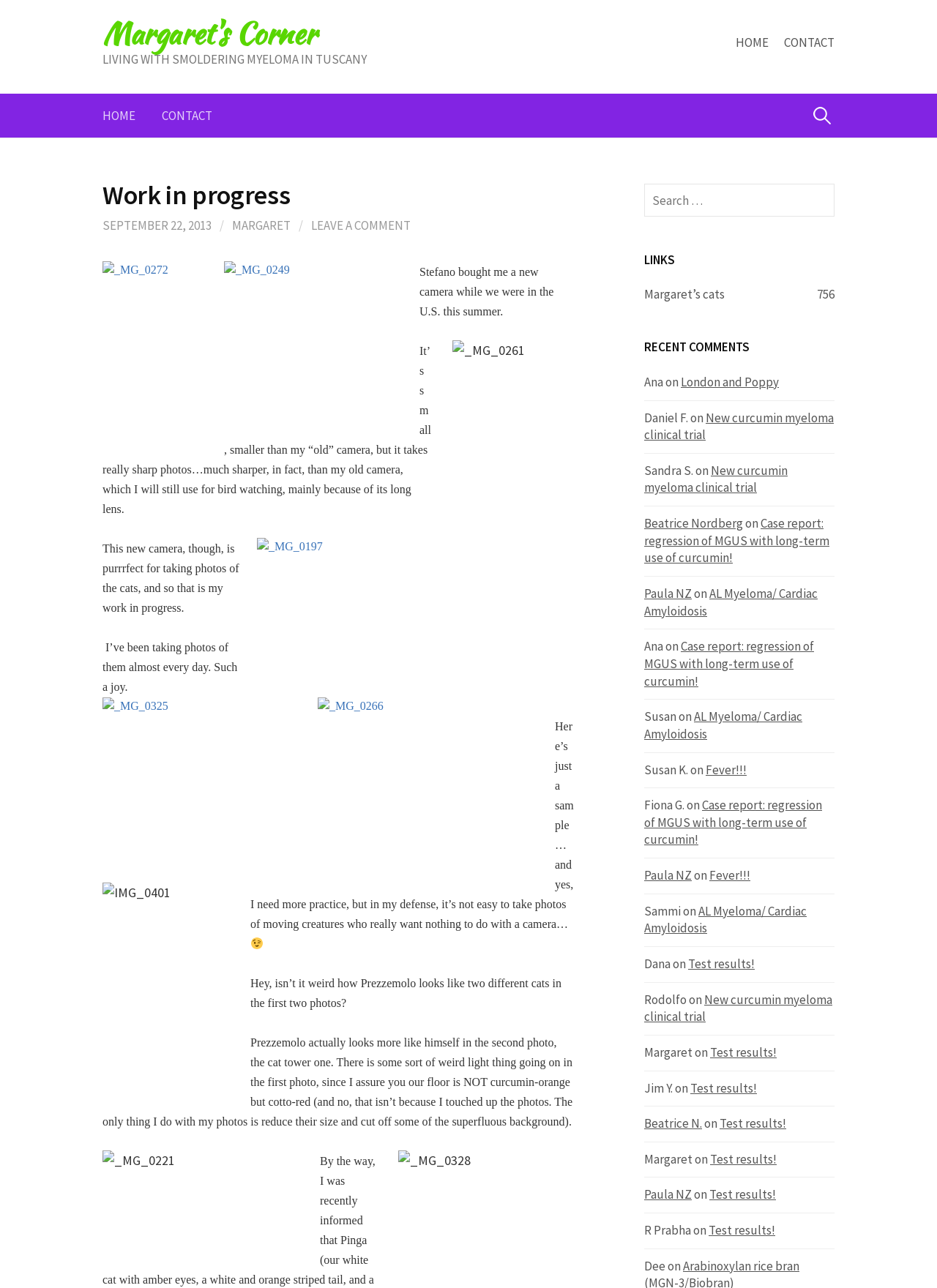Predict the bounding box coordinates of the area that should be clicked to accomplish the following instruction: "Read the recent comment from 'Ana'". The bounding box coordinates should consist of four float numbers between 0 and 1, i.e., [left, top, right, bottom].

[0.688, 0.29, 0.708, 0.303]